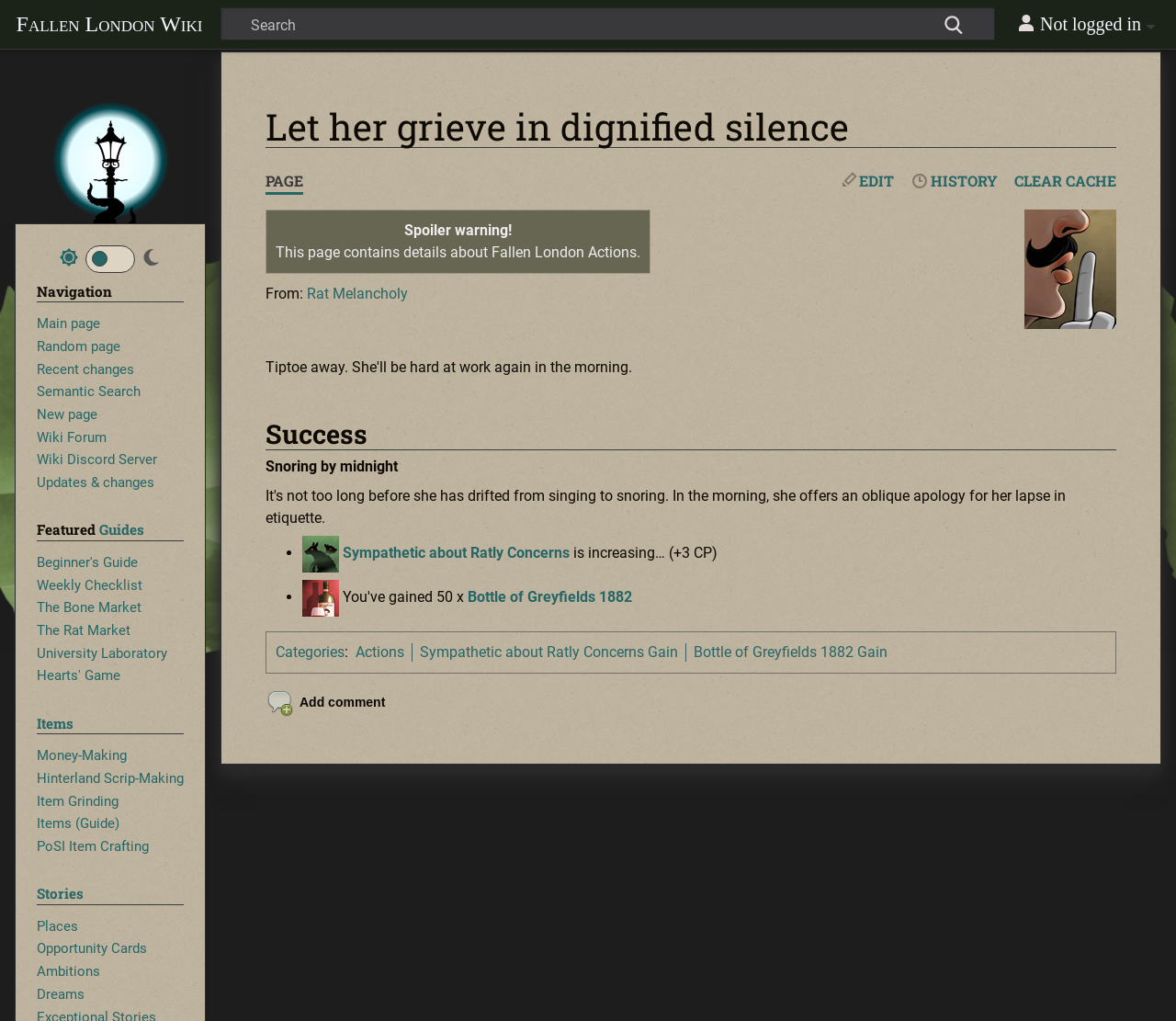Please find the bounding box coordinates of the clickable region needed to complete the following instruction: "Add a comment". The bounding box coordinates must consist of four float numbers between 0 and 1, i.e., [left, top, right, bottom].

[0.226, 0.674, 0.332, 0.704]